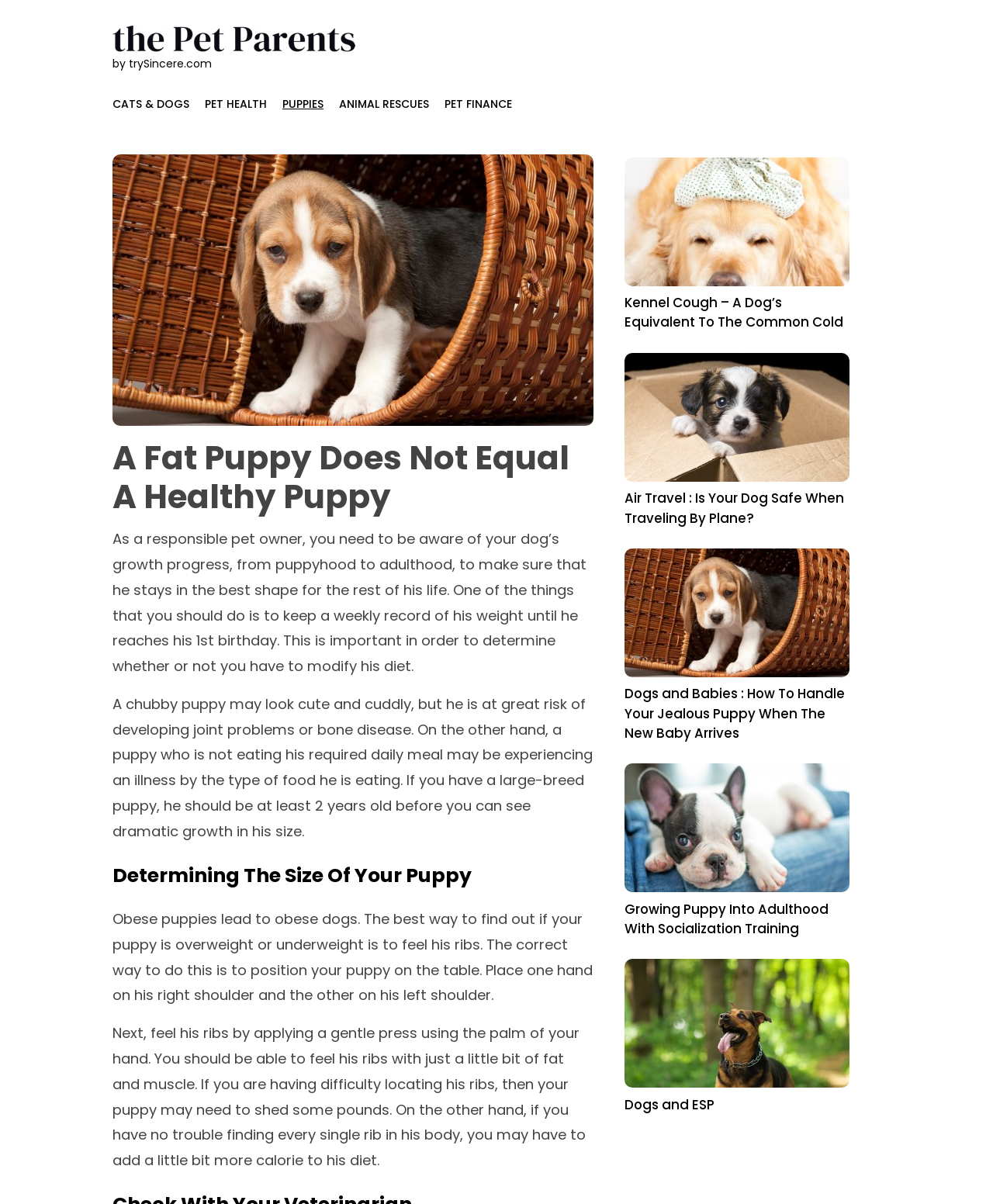Please specify the bounding box coordinates in the format (top-left x, top-left y, bottom-right x, bottom-right y), with all values as floating point numbers between 0 and 1. Identify the bounding box of the UI element described by: Cats & Dogs

[0.113, 0.076, 0.191, 0.098]